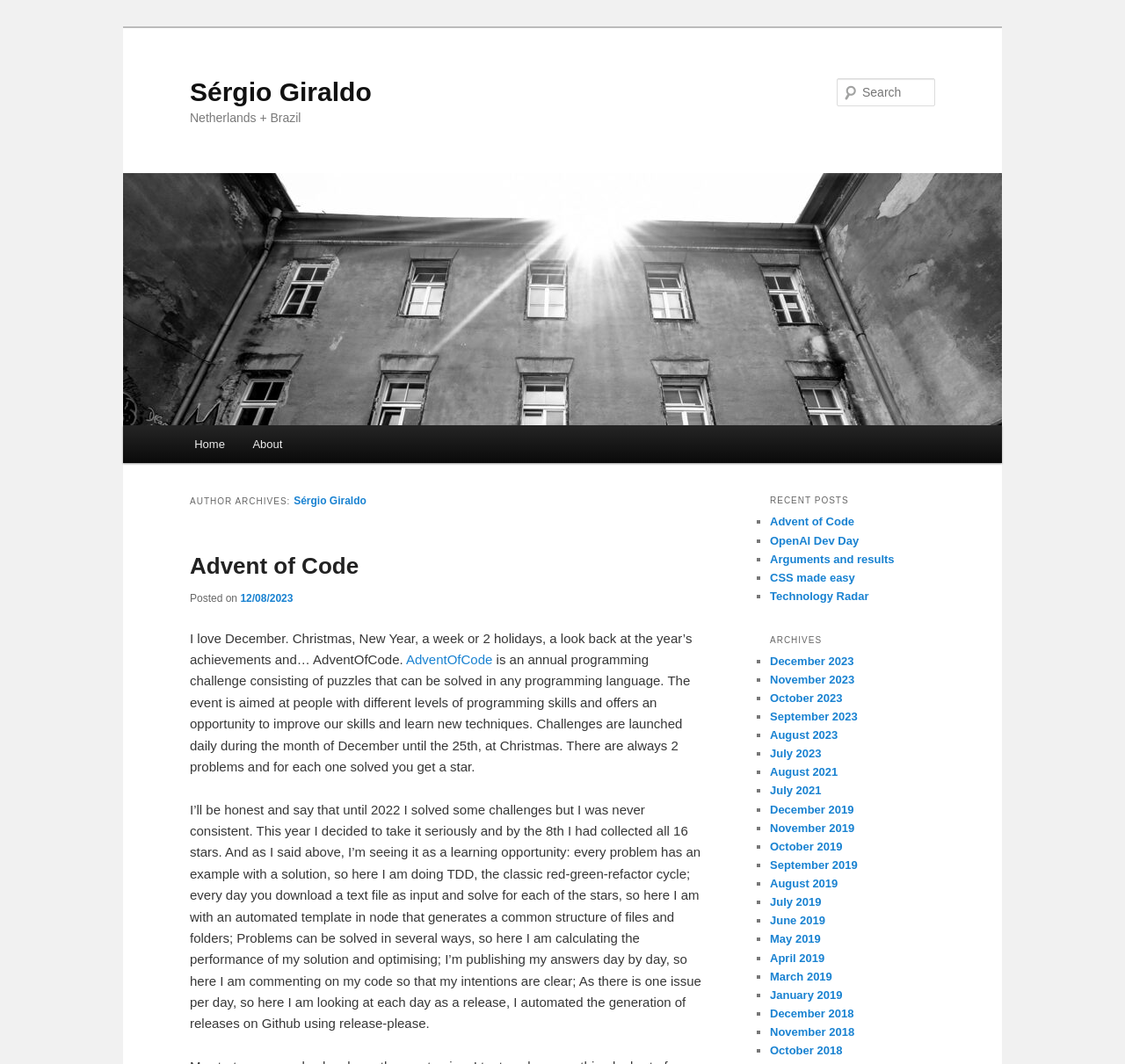Identify the bounding box coordinates for the element you need to click to achieve the following task: "View the archives". The coordinates must be four float values ranging from 0 to 1, formatted as [left, top, right, bottom].

[0.684, 0.591, 0.831, 0.612]